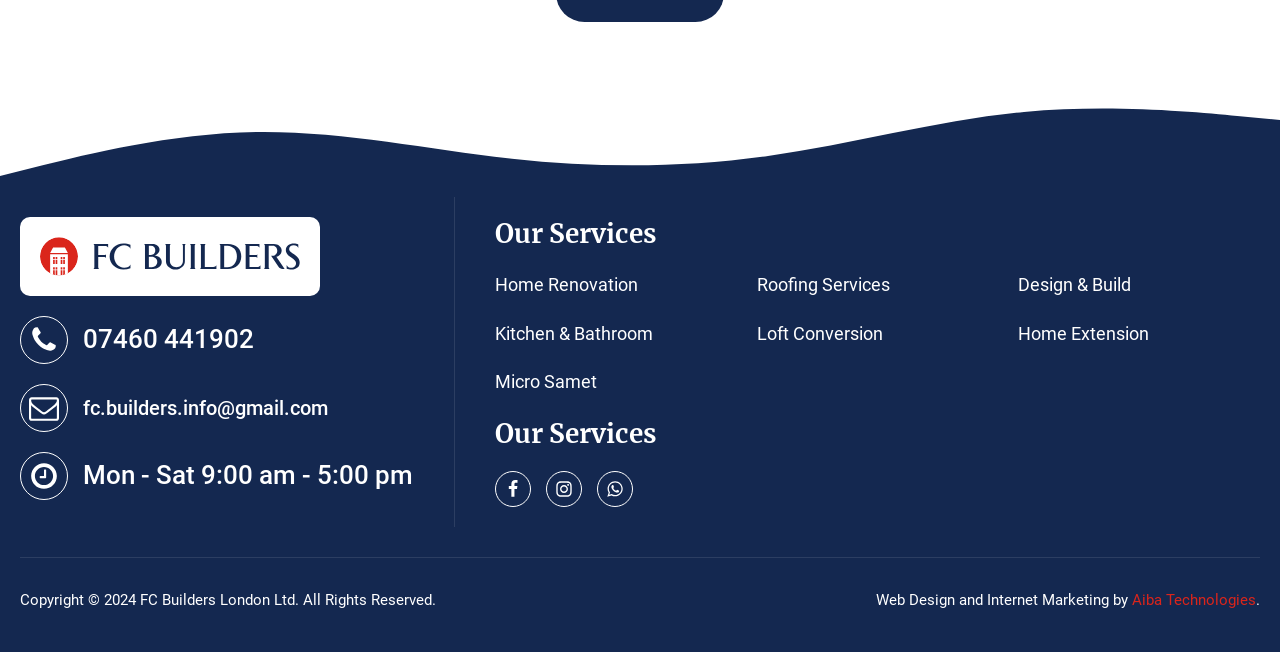Give the bounding box coordinates for the element described as: "Roofing Services".

[0.591, 0.415, 0.78, 0.46]